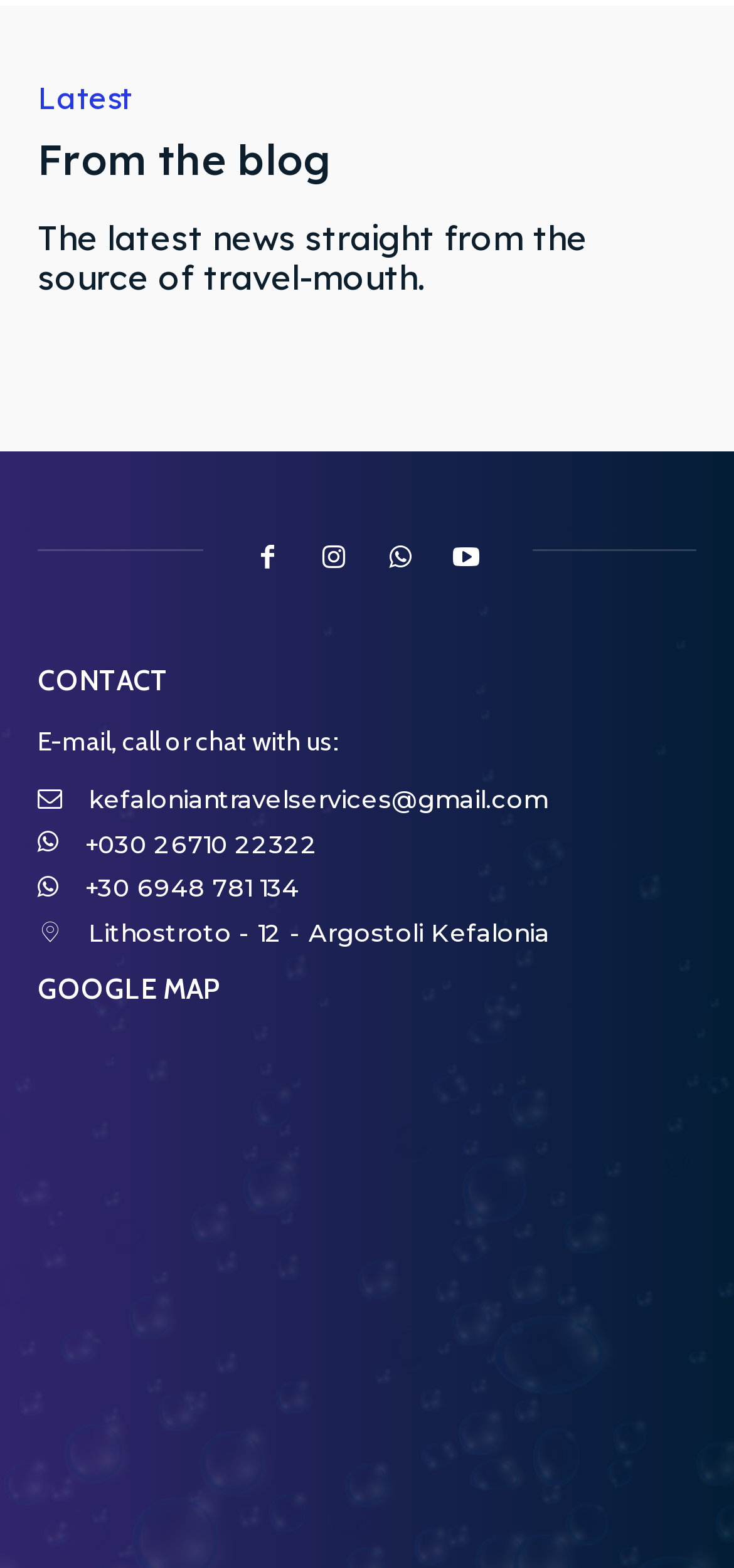From the element description: "+030 26710 22322", extract the bounding box coordinates of the UI element. The coordinates should be expressed as four float numbers between 0 and 1, in the order [left, top, right, bottom].

[0.051, 0.526, 0.433, 0.547]